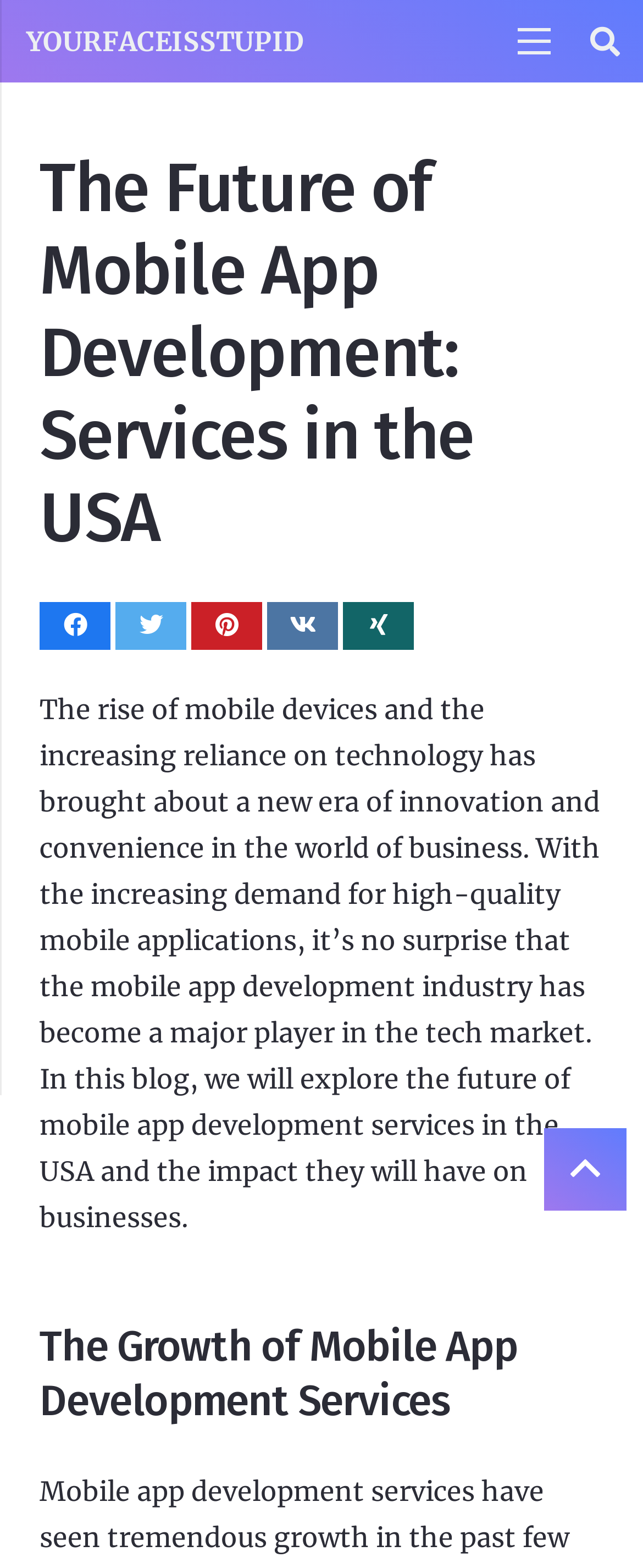Kindly determine the bounding box coordinates of the area that needs to be clicked to fulfill this instruction: "Share this on social media".

[0.062, 0.384, 0.172, 0.414]